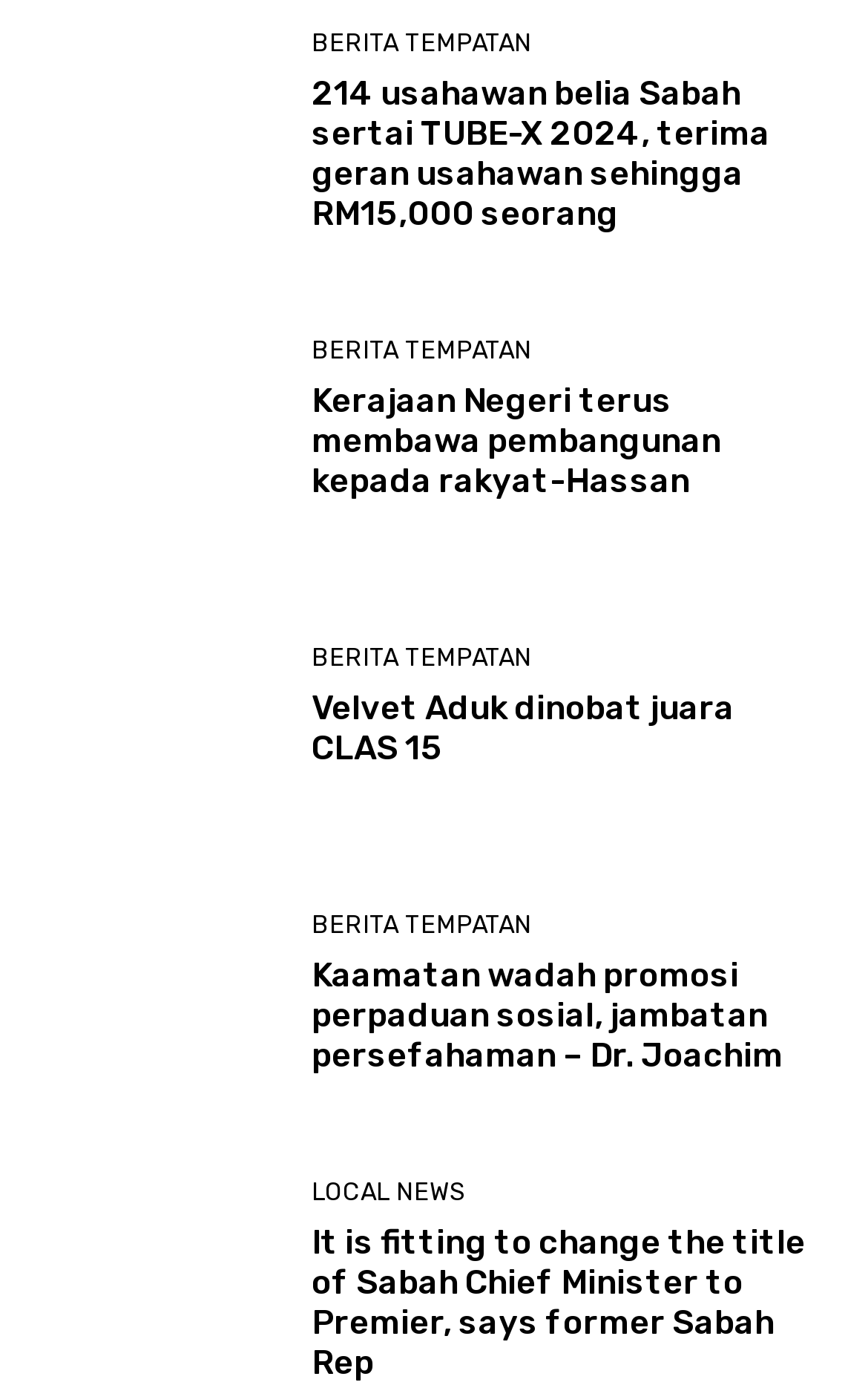How many news articles are on this page?
Using the image as a reference, give a one-word or short phrase answer.

8